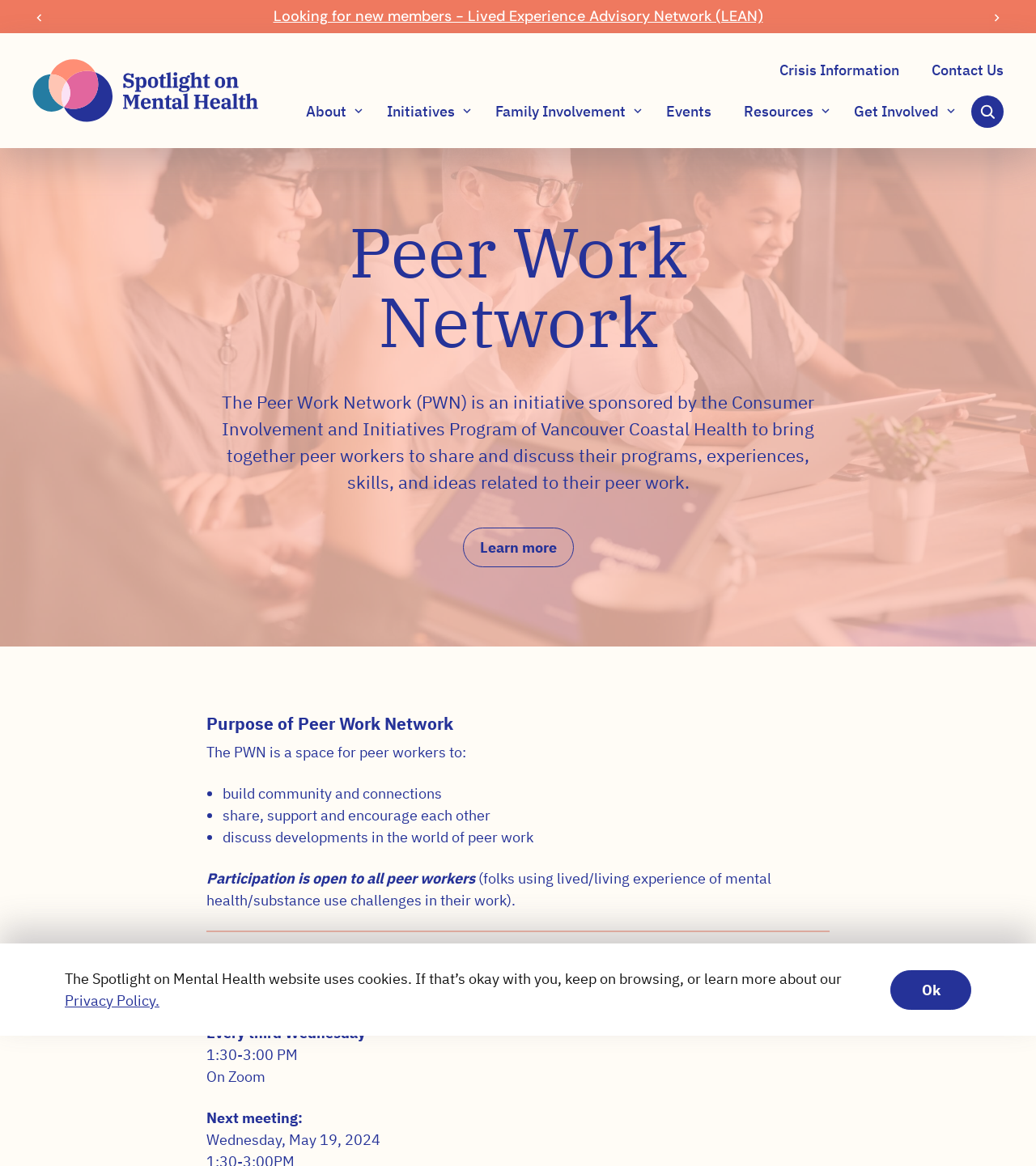Please analyze the image and give a detailed answer to the question:
What is the contact email for the Peer Work Network?

According to the webpage content, the contact email for the Peer Work Network is peerworknetwork@vch.ca, which is provided for obtaining the Zoom link.